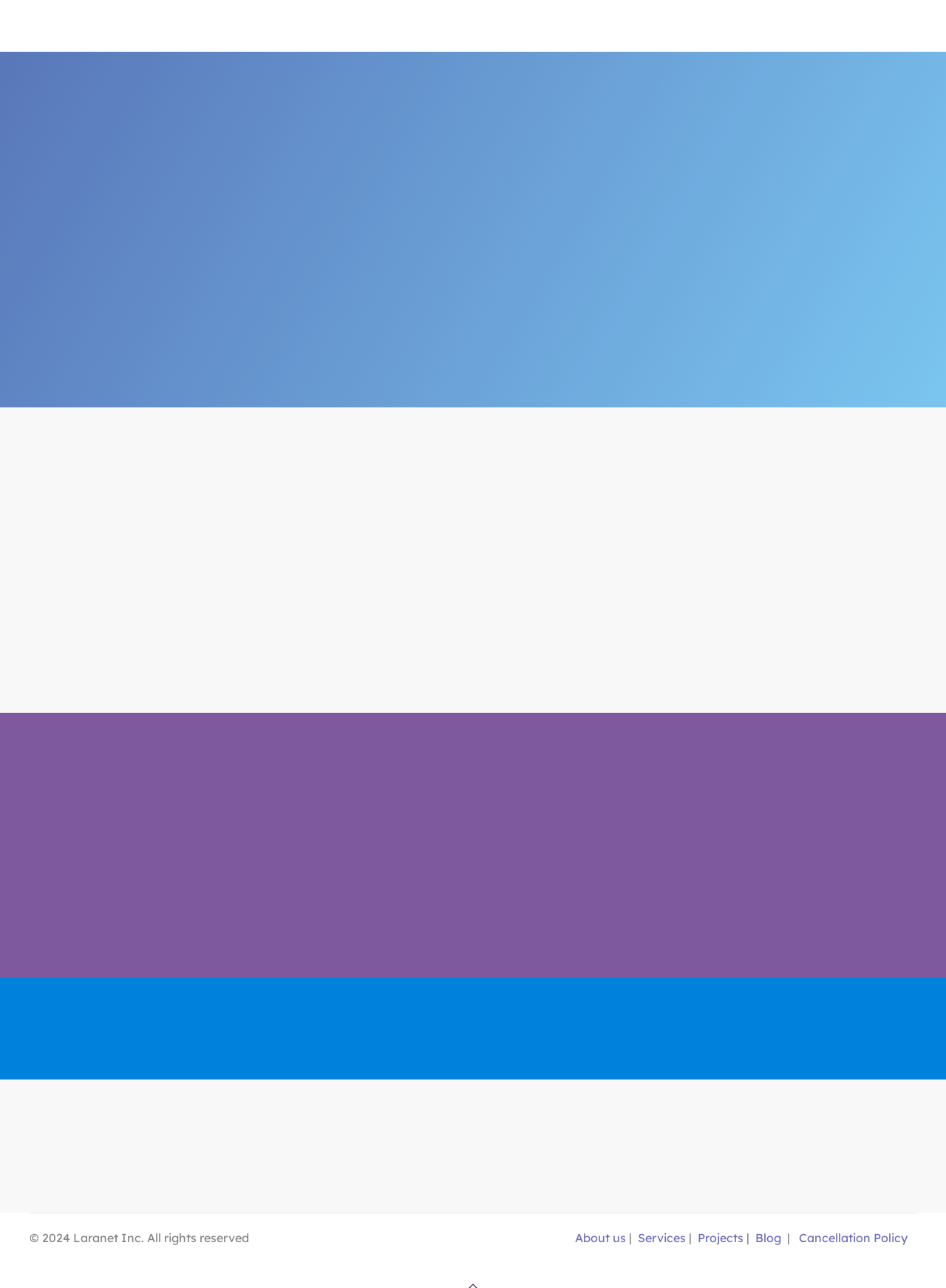Highlight the bounding box coordinates of the element that should be clicked to carry out the following instruction: "Click the 'Have a Project in Mind?' link". The coordinates must be given as four float numbers ranging from 0 to 1, i.e., [left, top, right, bottom].

[0.031, 0.782, 0.39, 0.814]